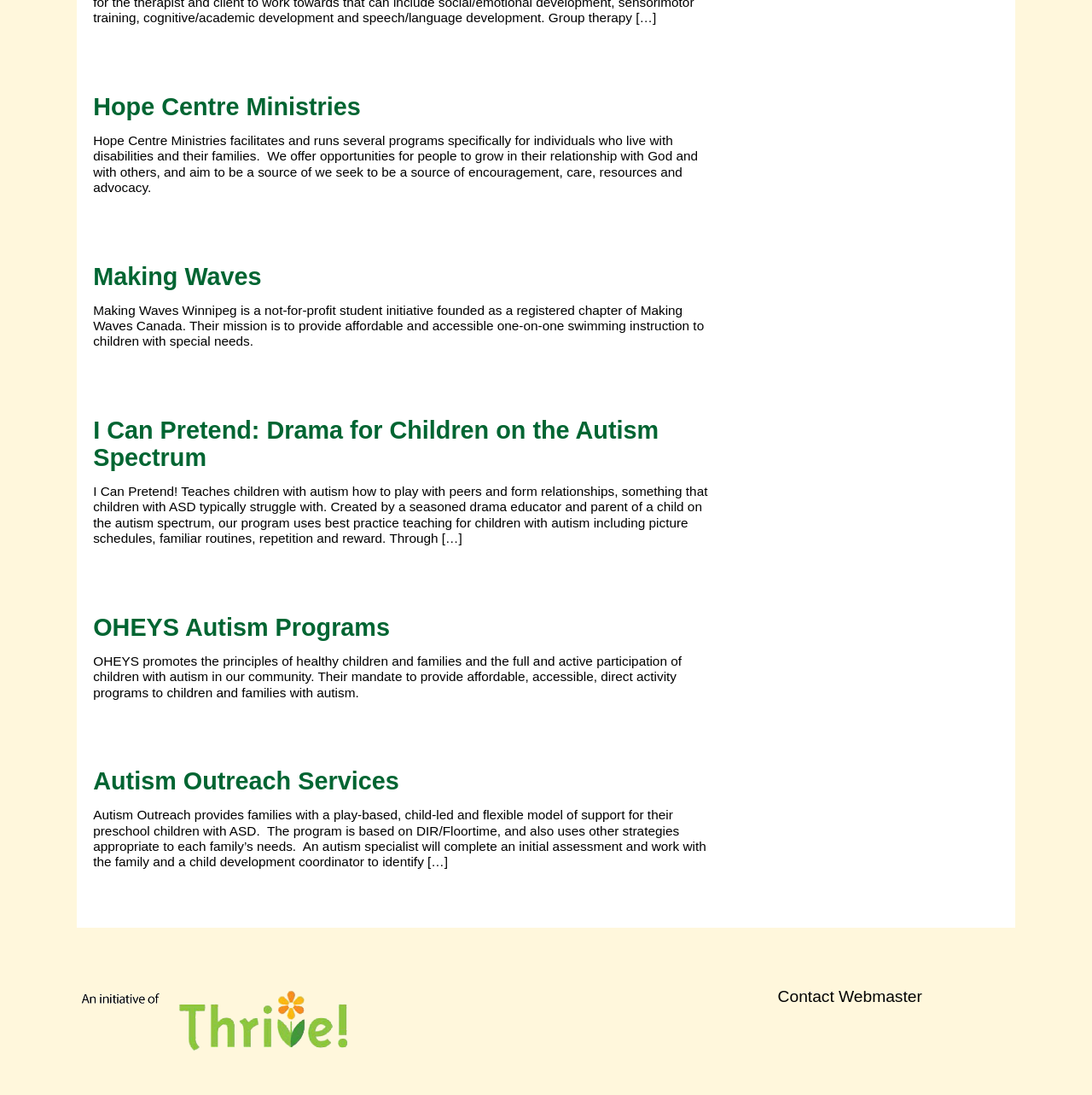Based on the element description: "Contact Webmaster", identify the UI element and provide its bounding box coordinates. Use four float numbers between 0 and 1, [left, top, right, bottom].

[0.697, 0.902, 0.859, 0.918]